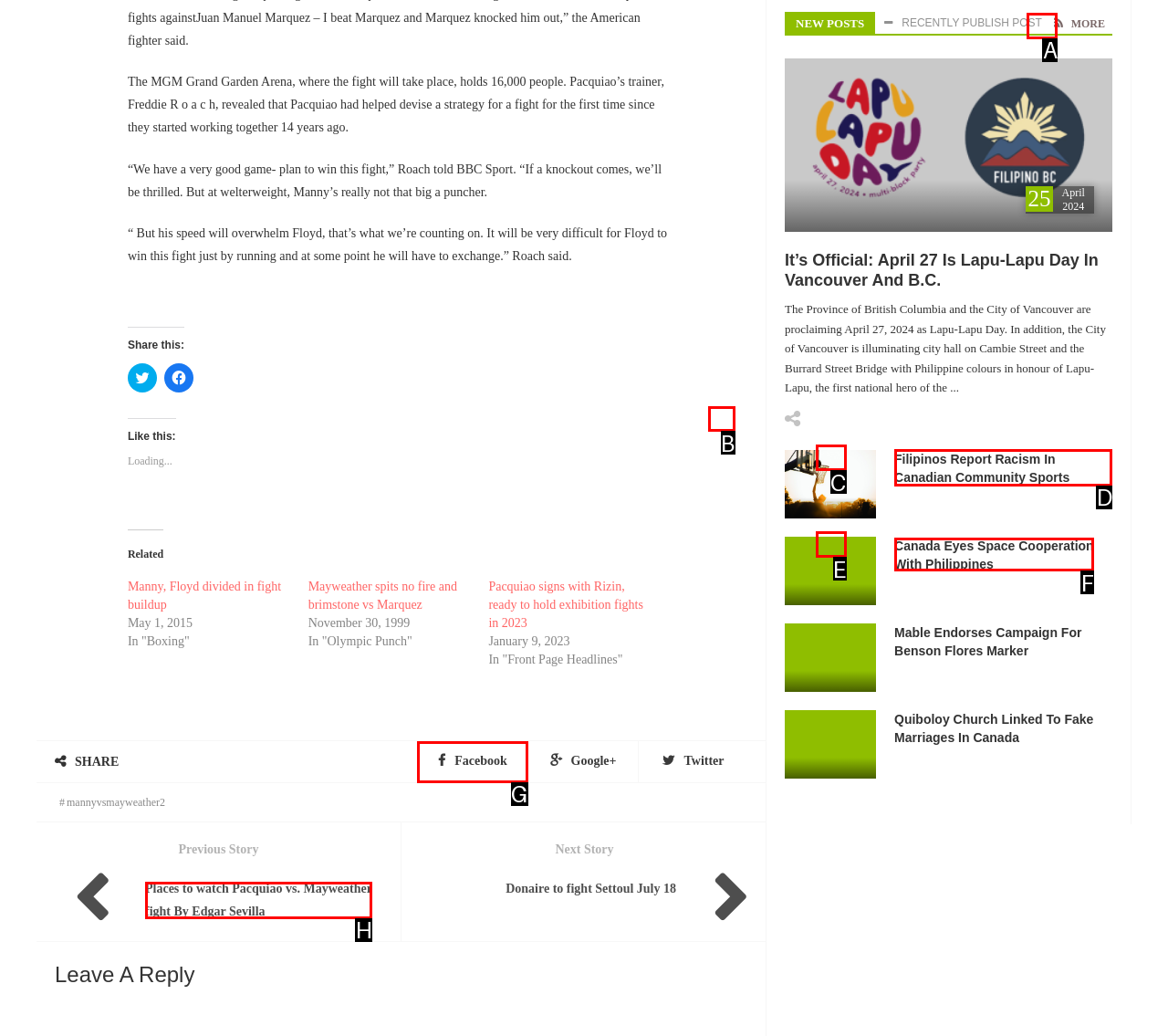Specify which UI element should be clicked to accomplish the task: Check out the story about Filipinos Report Racism In Canadian Community Sports. Answer with the letter of the correct choice.

D